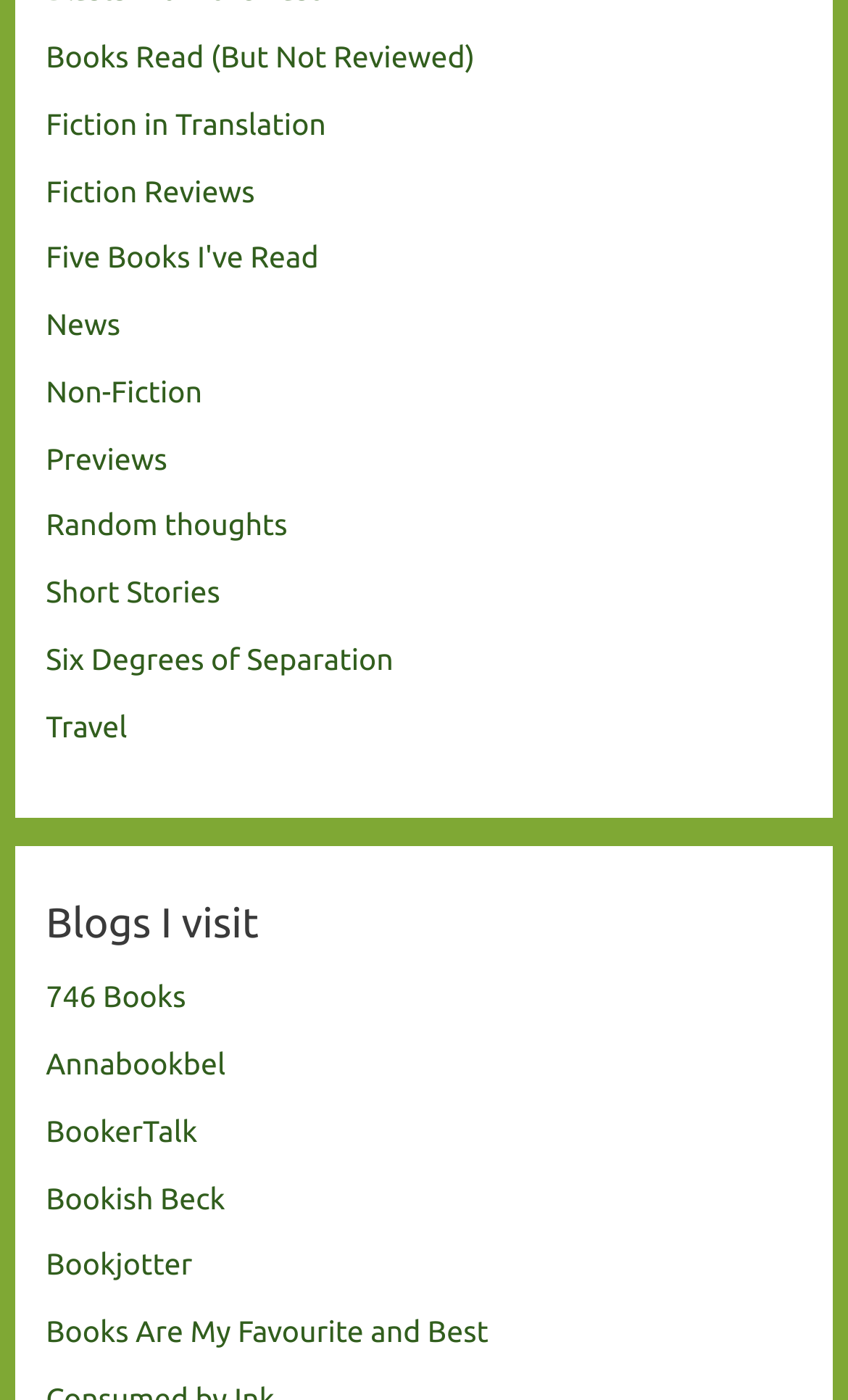Please find the bounding box for the UI element described by: "Tools & Equipment".

None